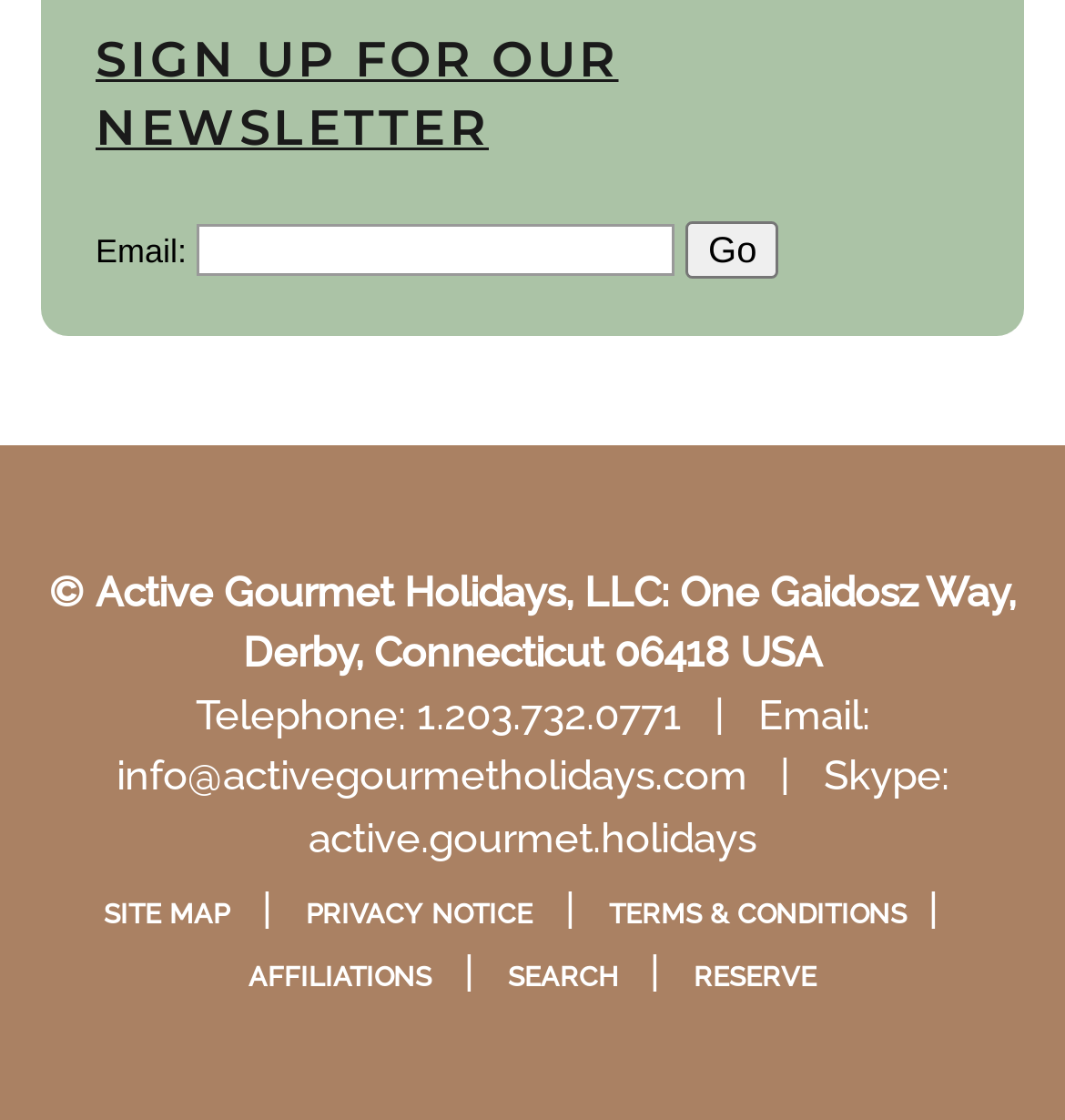Answer the question below with a single word or a brief phrase: 
What is the purpose of the textbox?

Enter email